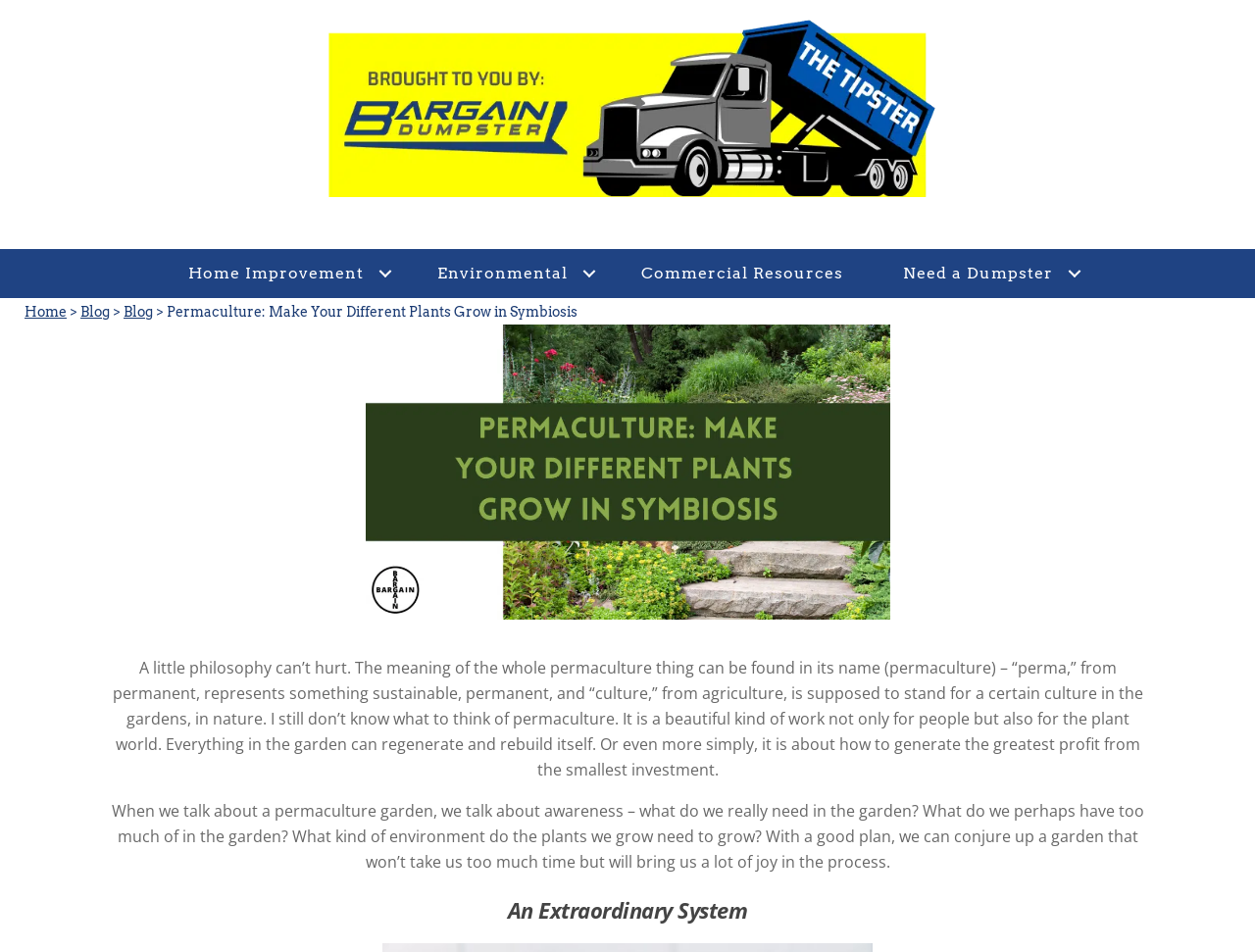Give the bounding box coordinates for the element described by: "Home".

[0.02, 0.314, 0.053, 0.34]